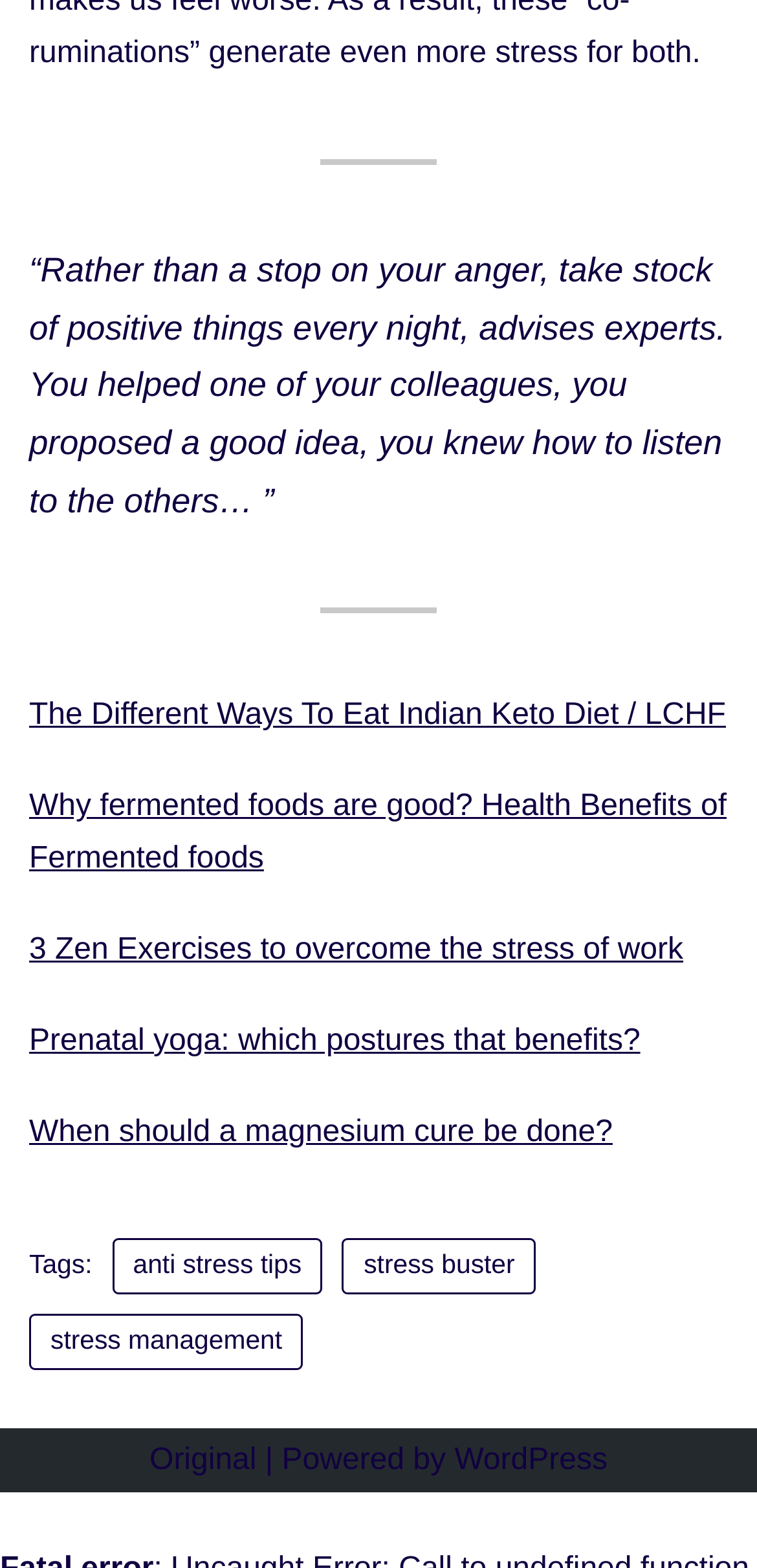Provide a brief response in the form of a single word or phrase:
How many links are there under the blockquote?

6